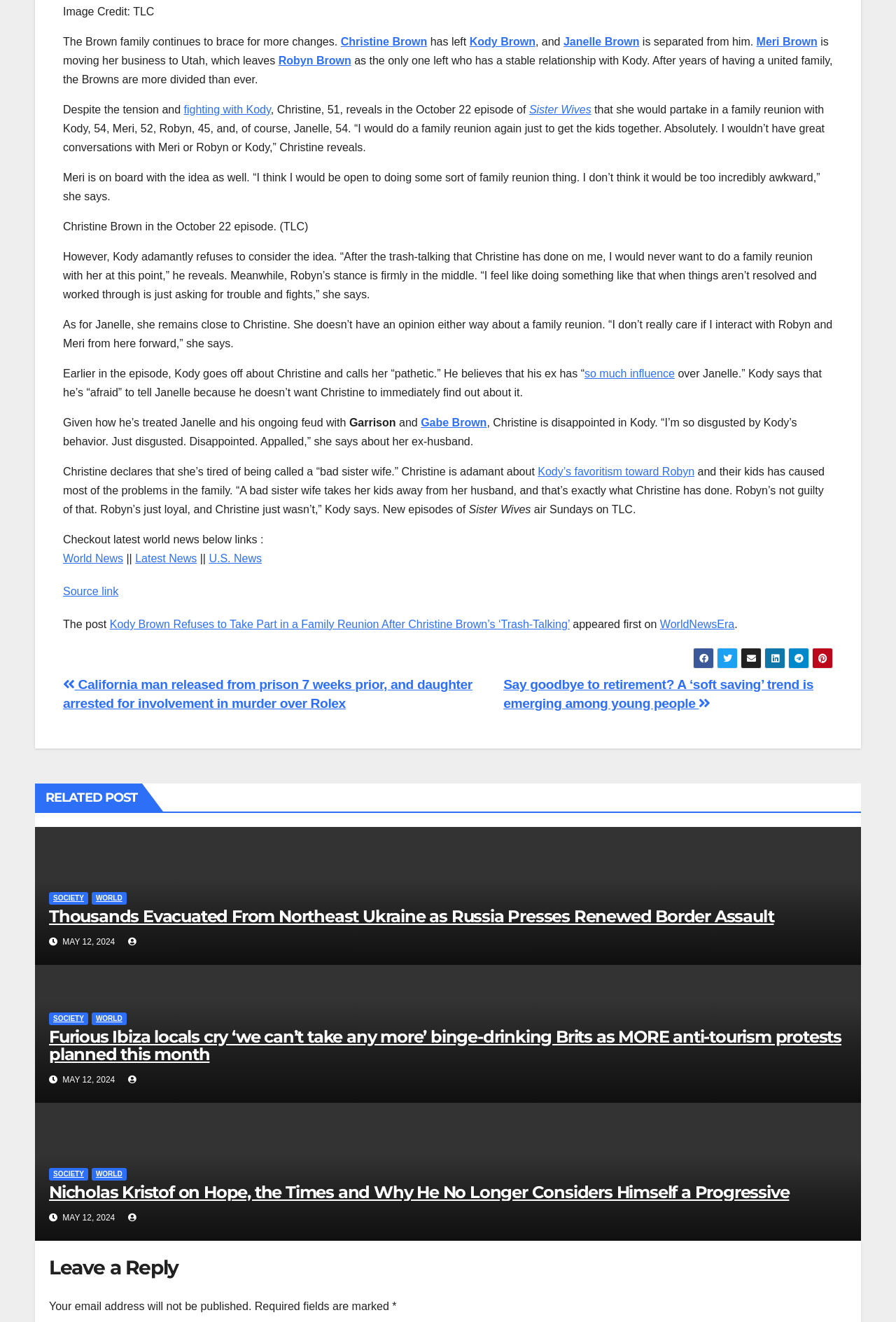Identify the bounding box coordinates of the clickable region required to complete the instruction: "Browse related posts". The coordinates should be given as four float numbers within the range of 0 and 1, i.e., [left, top, right, bottom].

[0.039, 0.593, 0.159, 0.614]